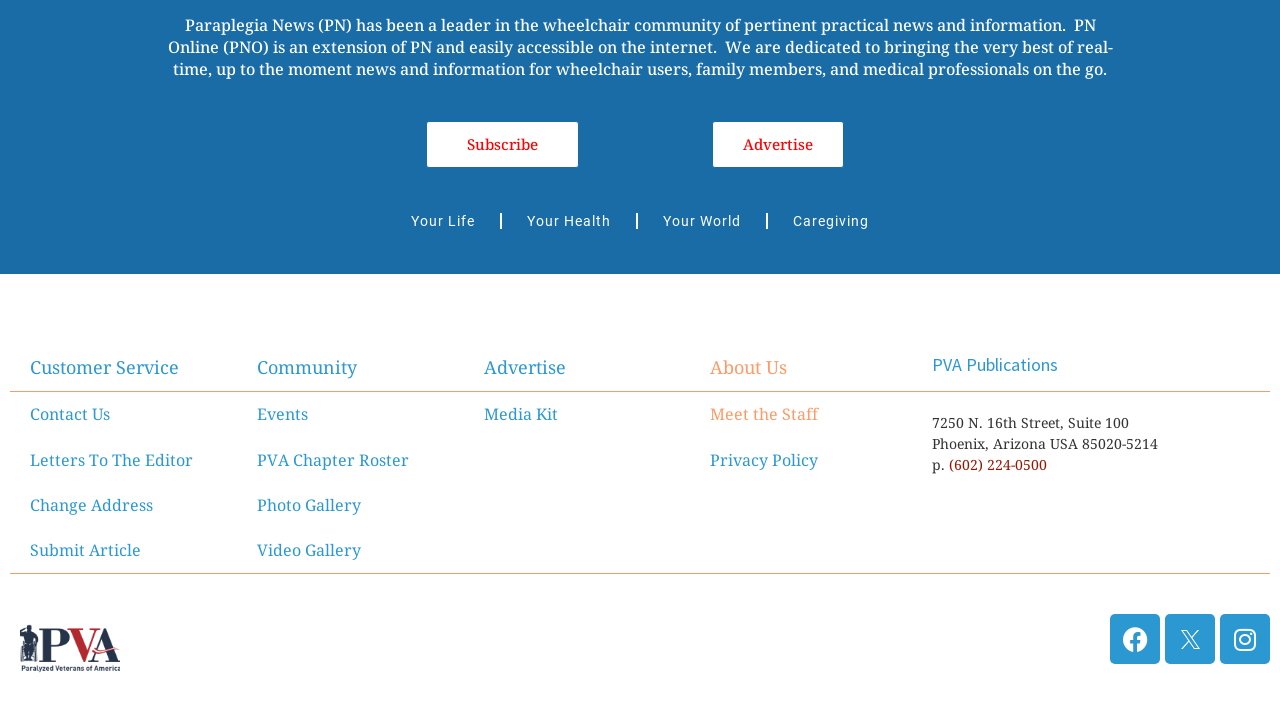Please locate the UI element described by "Letters To The Editor" and provide its bounding box coordinates.

[0.008, 0.612, 0.185, 0.676]